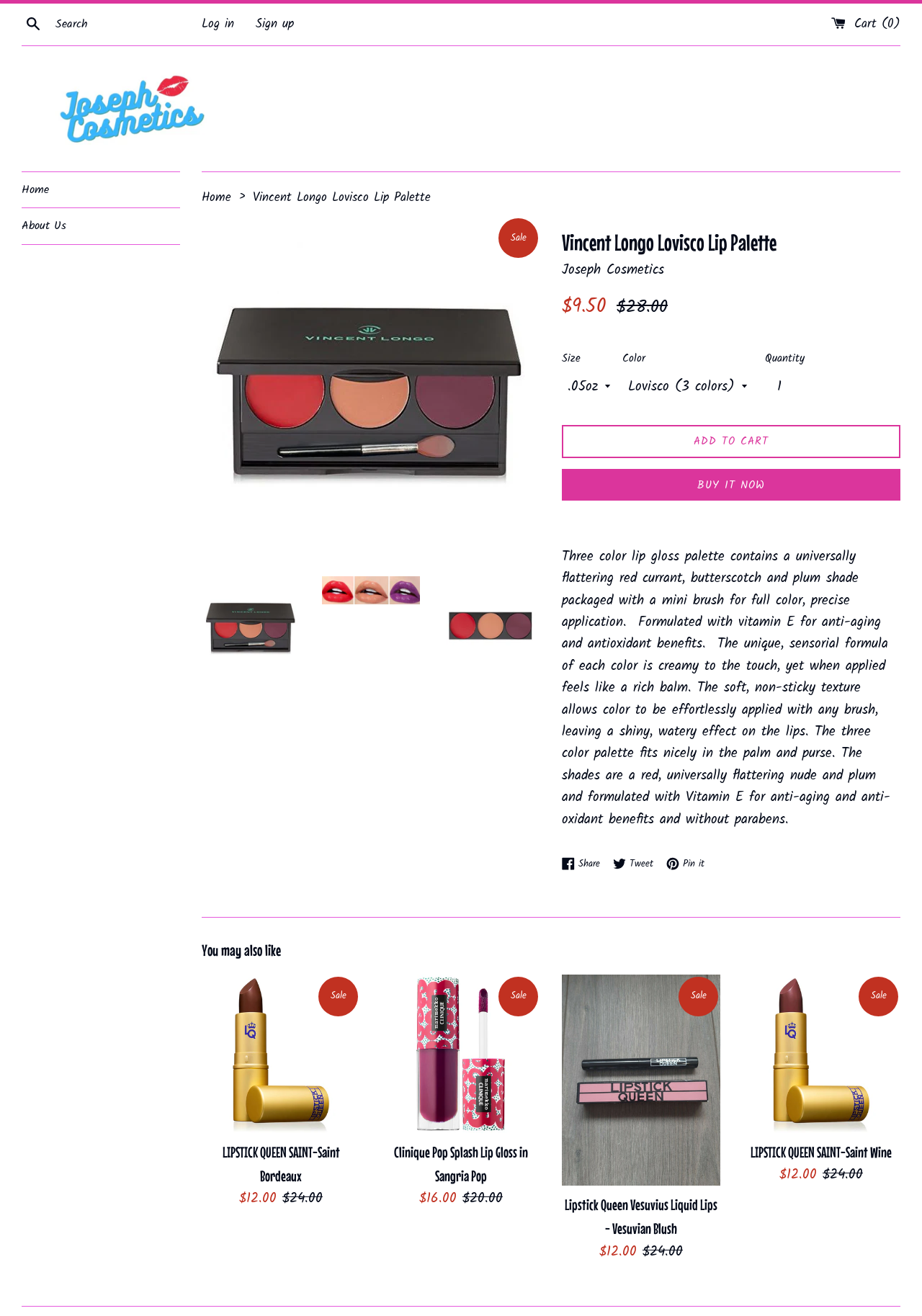What is the sale price of the lip palette?
Give a comprehensive and detailed explanation for the question.

The sale price of the lip palette can be found in the StaticText element with the text '$9.50' which is located below the heading element with the text 'Vincent Longo Lovisco Lip Palette'.